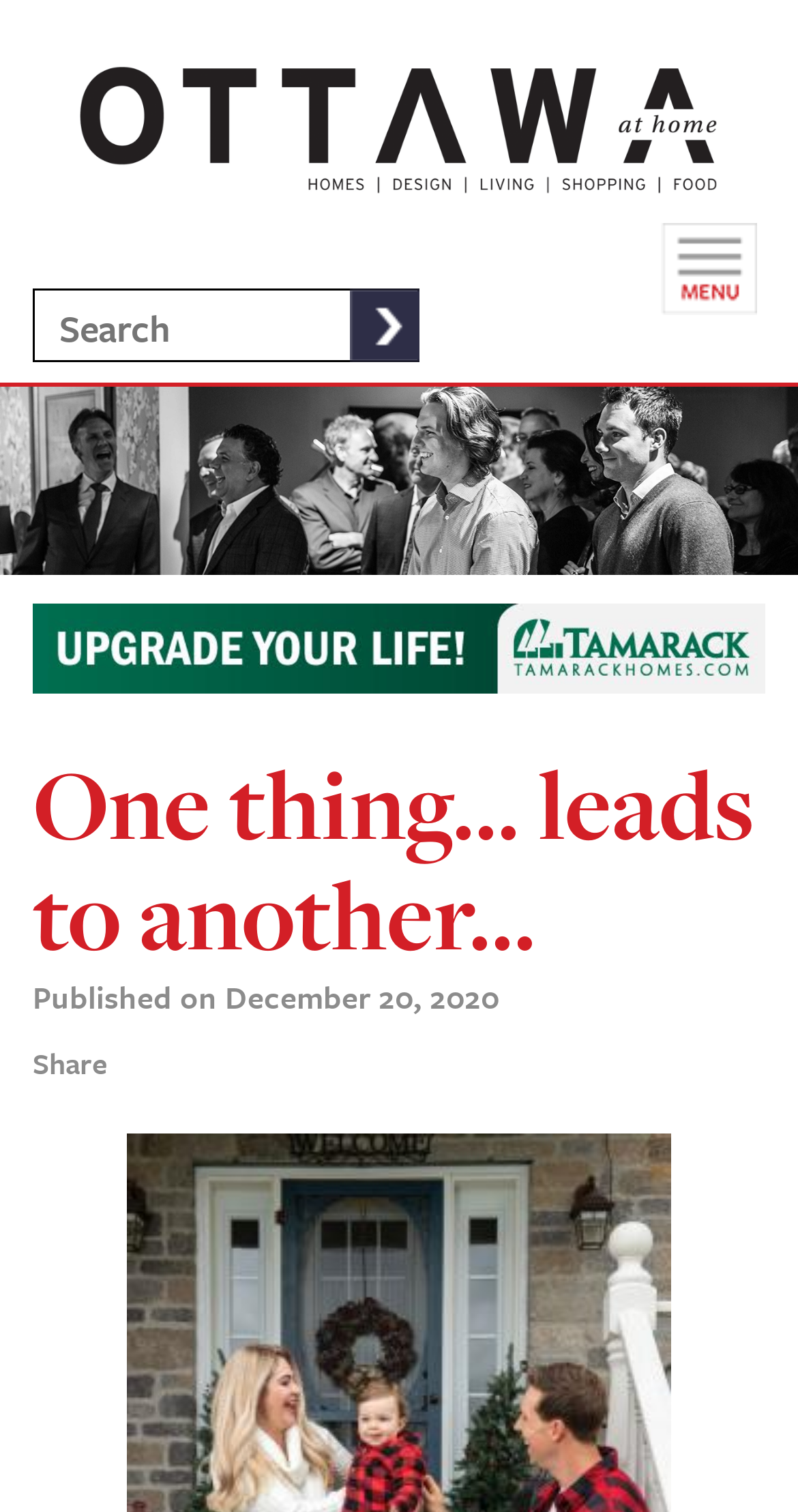Give a one-word or short-phrase answer to the following question: 
What option is available for the article?

Share